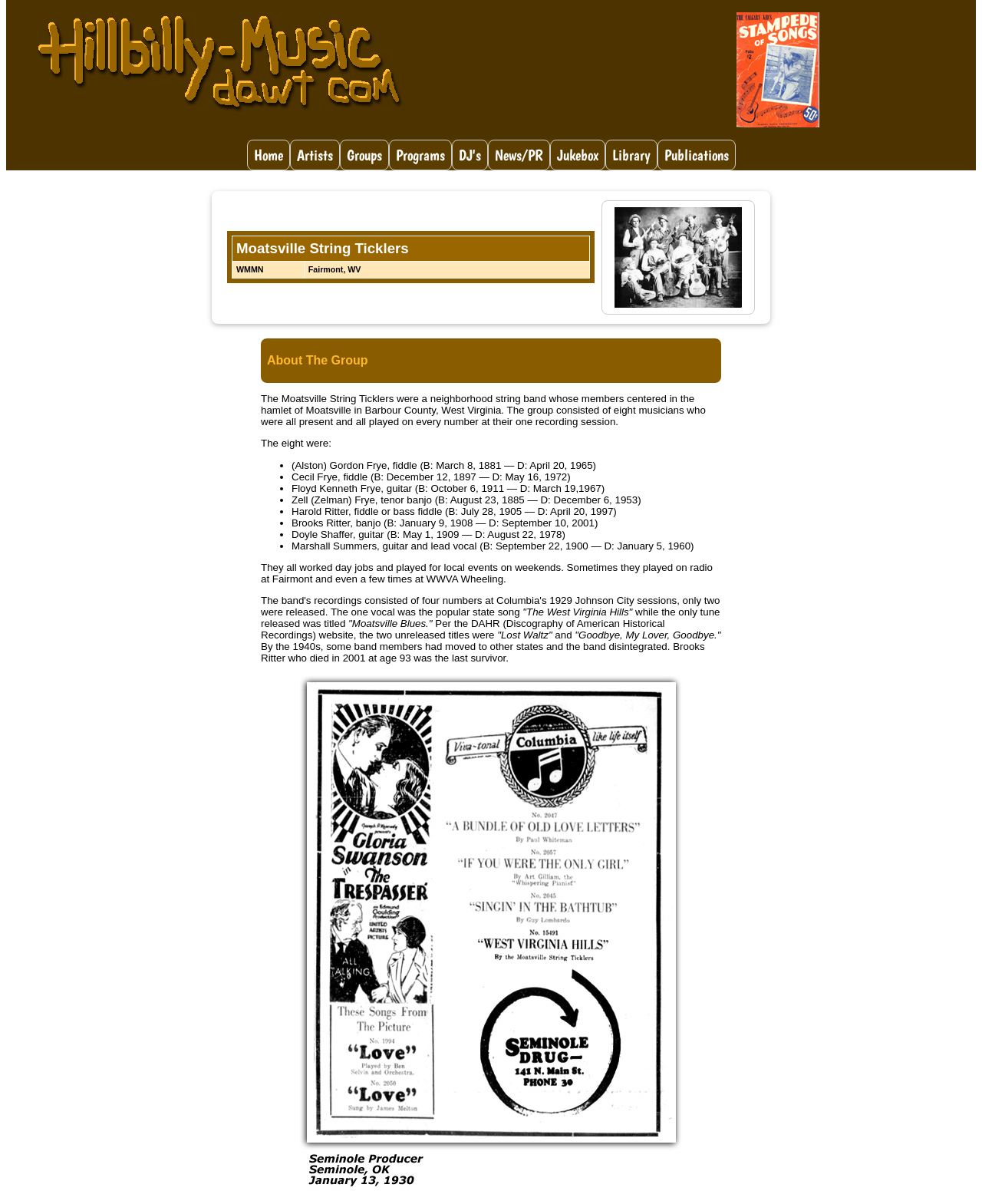Determine the bounding box coordinates for the clickable element to execute this instruction: "View the image of Promo Ad - Columbia Records - Moatsville String Ticklers - 1930". Provide the coordinates as four float numbers between 0 and 1, i.e., [left, top, right, bottom].

[0.305, 0.56, 0.695, 0.99]